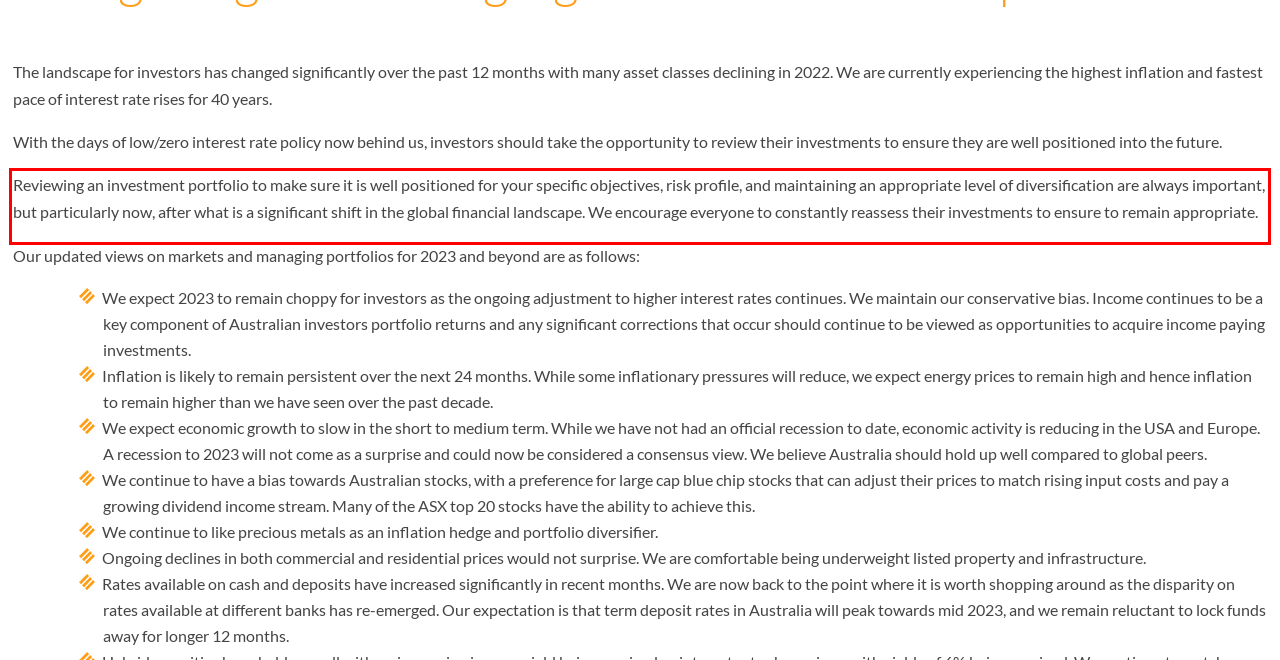You are given a screenshot of a webpage with a UI element highlighted by a red bounding box. Please perform OCR on the text content within this red bounding box.

Reviewing an investment portfolio to make sure it is well positioned for your specific objectives, risk profile, and maintaining an appropriate level of diversification are always important, but particularly now, after what is a significant shift in the global financial landscape. We encourage everyone to constantly reassess their investments to ensure to remain appropriate.